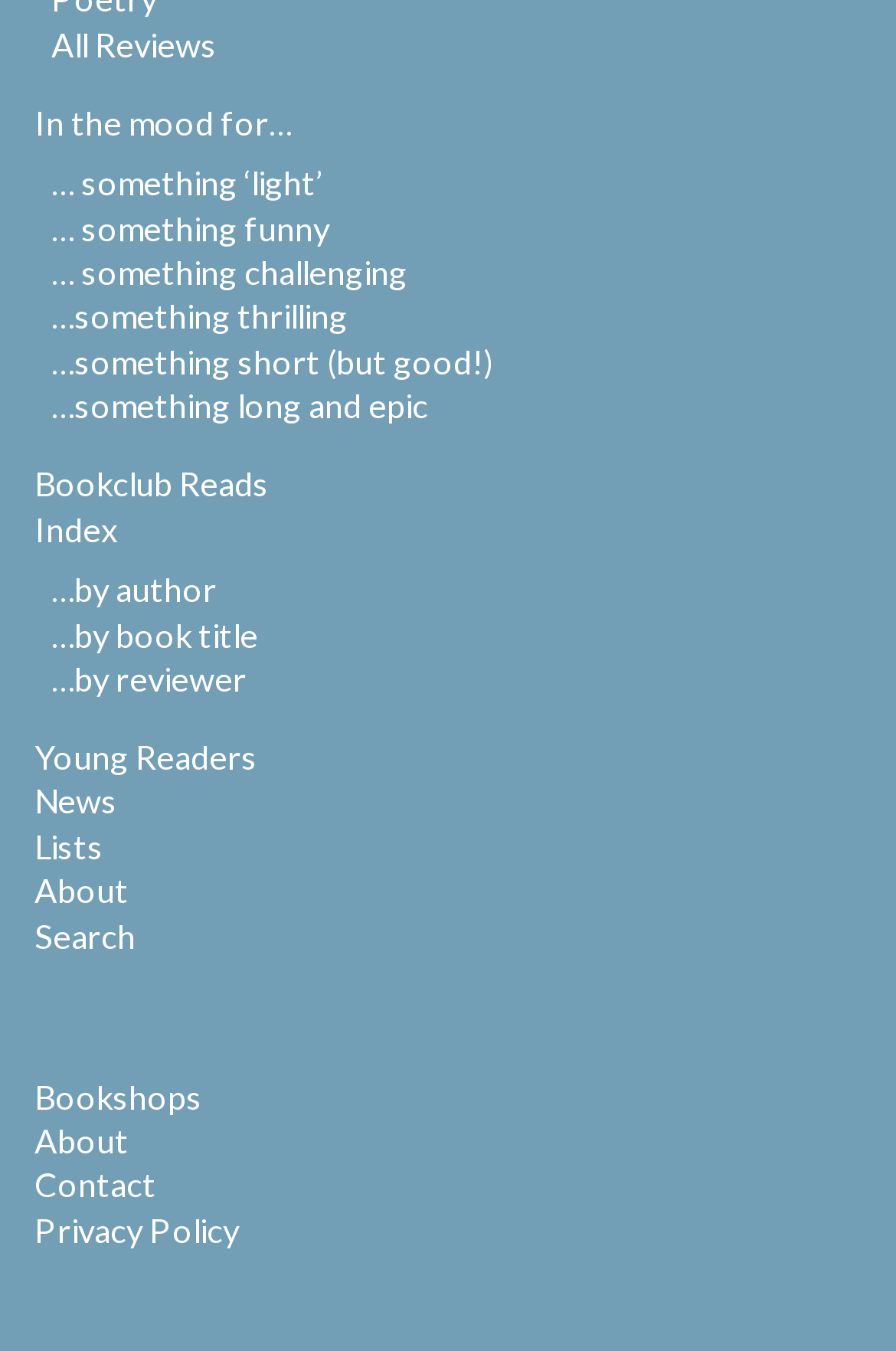Reply to the question with a single word or phrase:
What is the last link on the webpage?

Privacy Policy